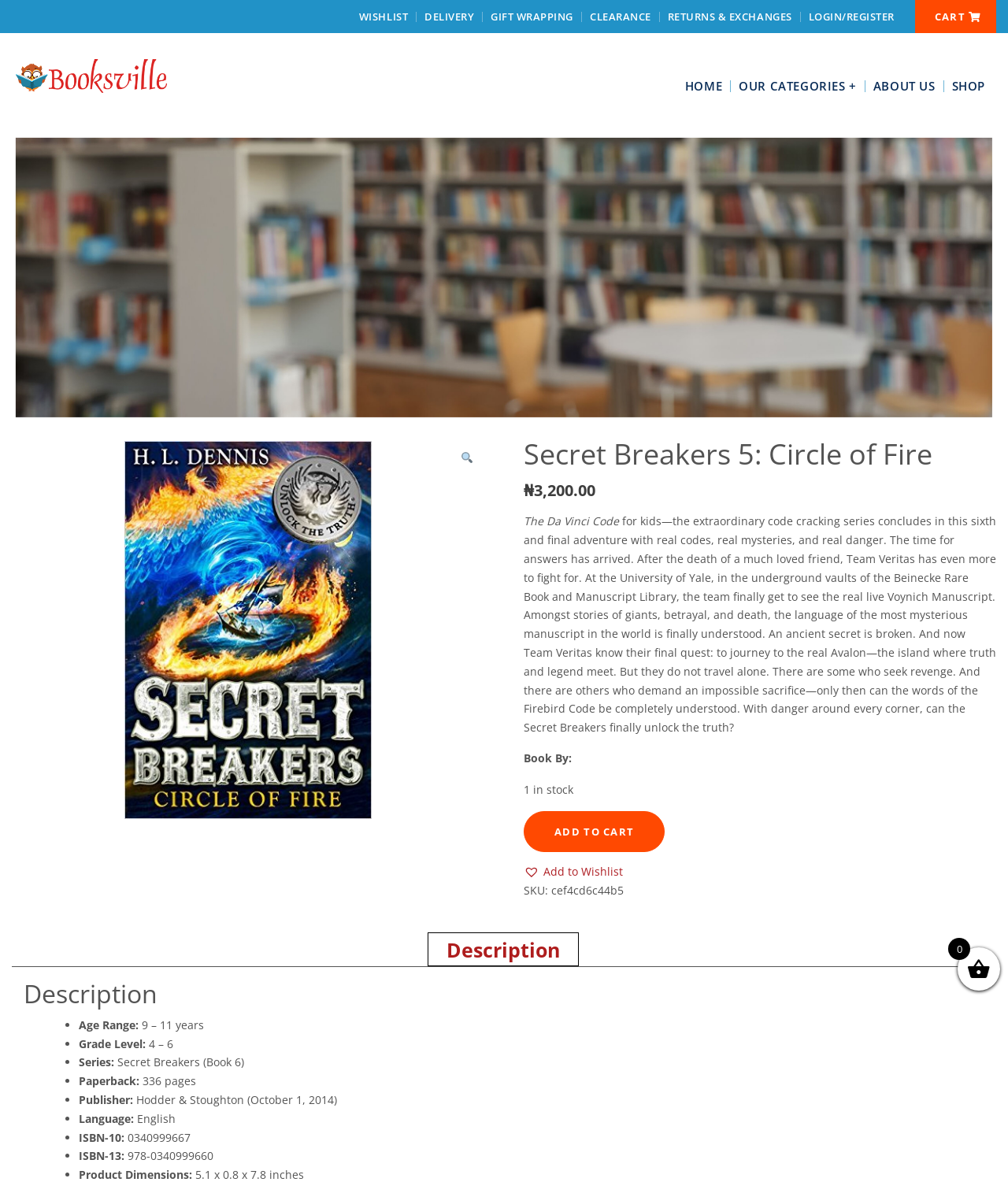Write a detailed summary of the webpage, including text, images, and layout.

This webpage is about a book titled "Secret Breakers 5: Circle of Fire" and appears to be an online bookstore. At the top of the page, there are several links to different sections of the website, including "CART", "WISHLIST", "DELIVERY", "GIFT WRAPPING", "CLEARANCE", "RETURNS & EXCHANGES", and "LOGIN/REGISTER". Below these links, there is a logo for "Booksville Limited" with an image and a link to the homepage.

The main content of the page is about the book "Secret Breakers 5: Circle of Fire". There is a large image of the book cover, and below it, the title and author of the book are displayed. The price of the book, ₦3,200.00, is shown next to the title. A brief summary of the book is provided, describing it as the sixth and final adventure in the "Secret Breakers" series.

Below the summary, there are several buttons and links, including "ADD TO CART", "Add to Wishlist", and "Book By:". The book's details, such as its stock availability, SKU, and ISBN, are also displayed.

Further down the page, there is a tab list with a single tab labeled "Description". When selected, this tab displays a detailed description of the book, including its age range, grade level, series, paperback details, publisher, language, and ISBN.

At the very bottom of the page, there is a small text displaying the number "0", which may indicate the number of items in the cart.